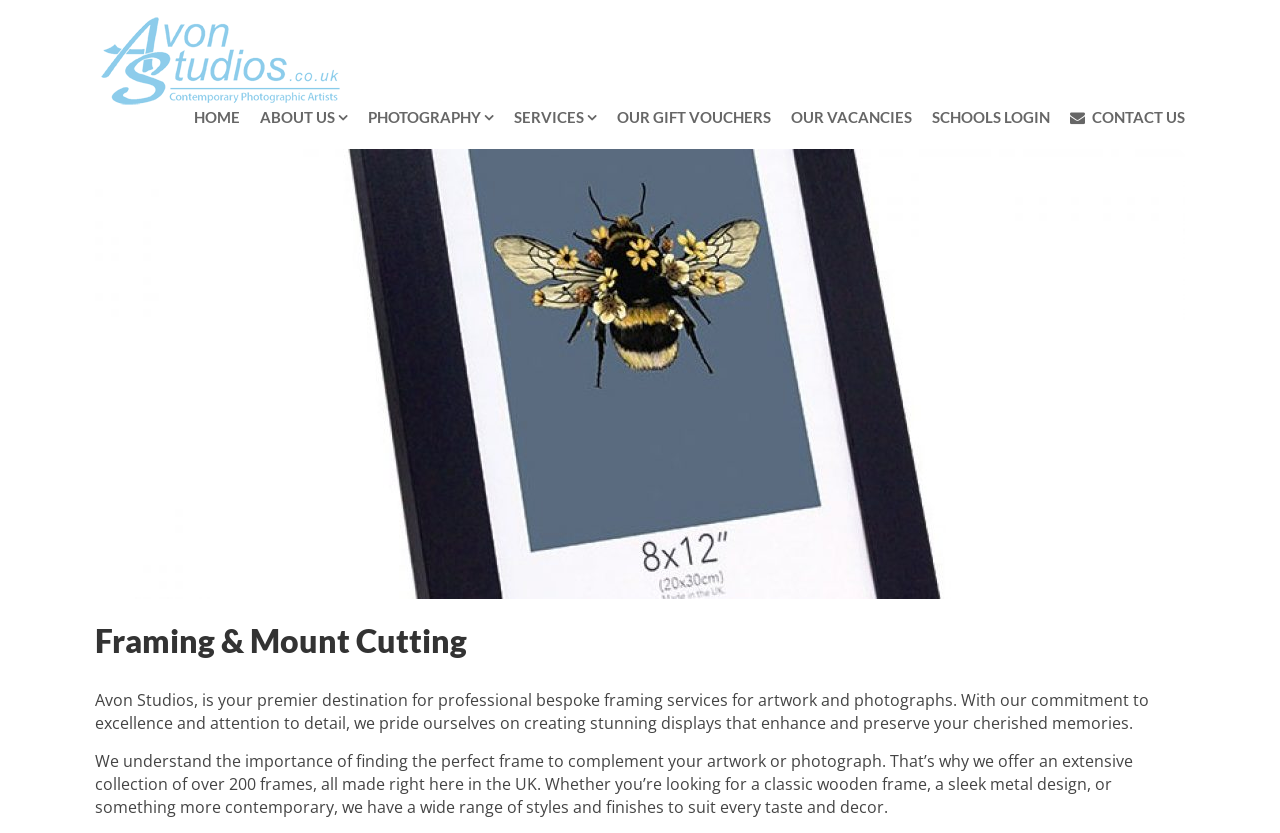Can you provide the bounding box coordinates for the element that should be clicked to implement the instruction: "Call Isaacs & Isaacs"?

None